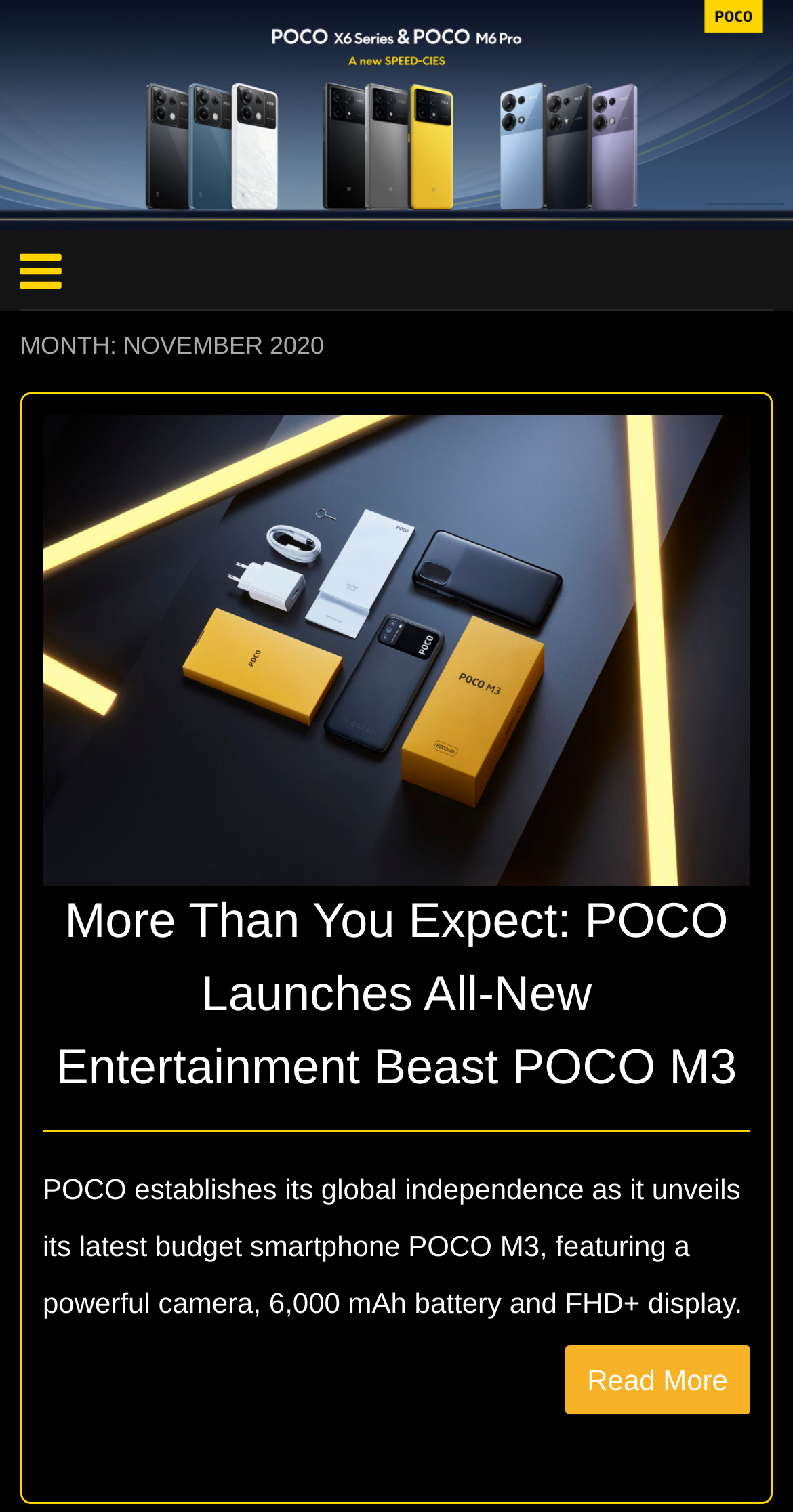What is the name of the latest smartphone launched by POCO?
Based on the image, answer the question in a detailed manner.

By analyzing the webpage, I found a heading that says 'More Than You Expect: POCO Launches All-New Entertainment Beast POCO M3', which indicates that POCO M3 is the latest smartphone launched by POCO.